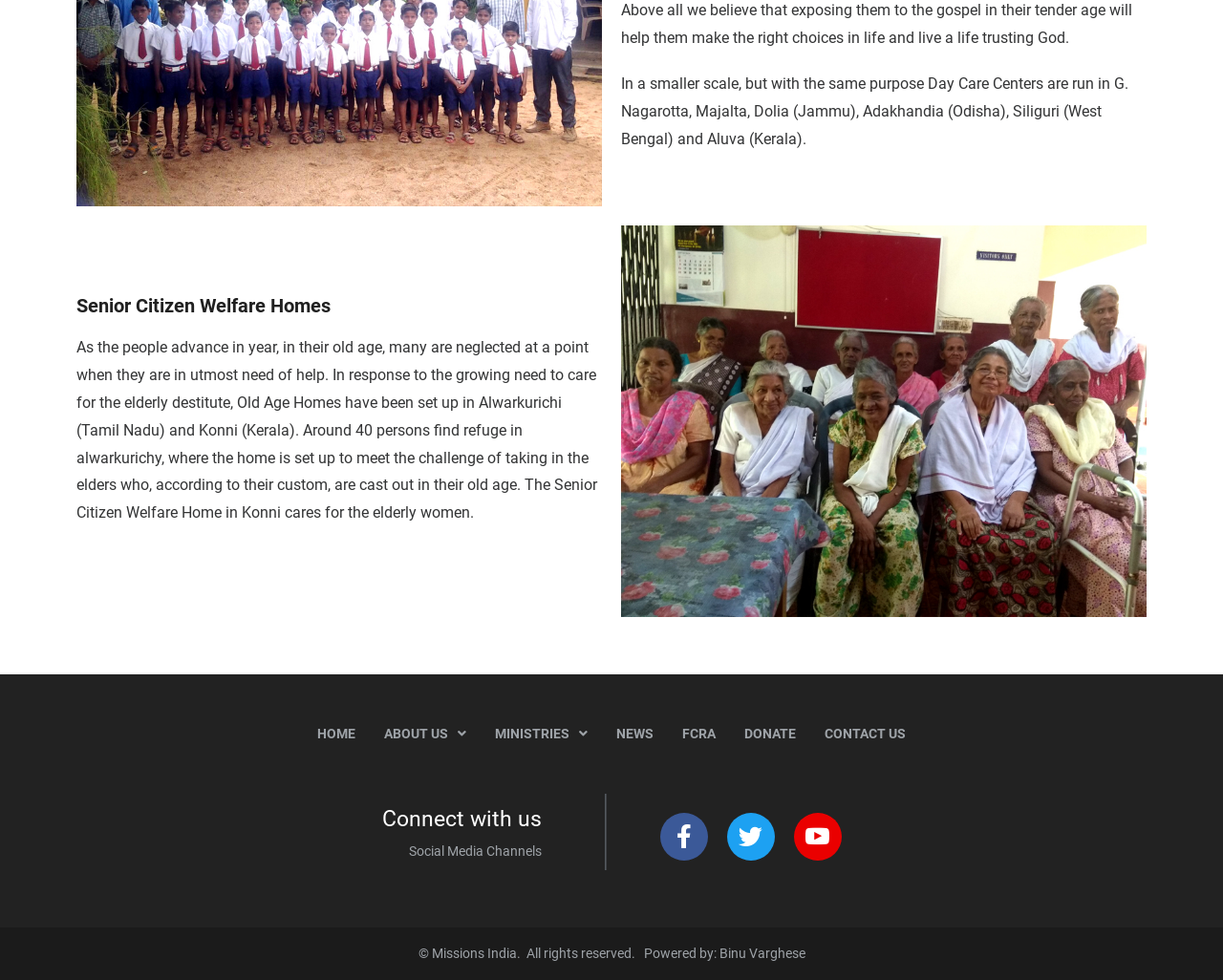Please specify the bounding box coordinates of the region to click in order to perform the following instruction: "Enter a comment".

None